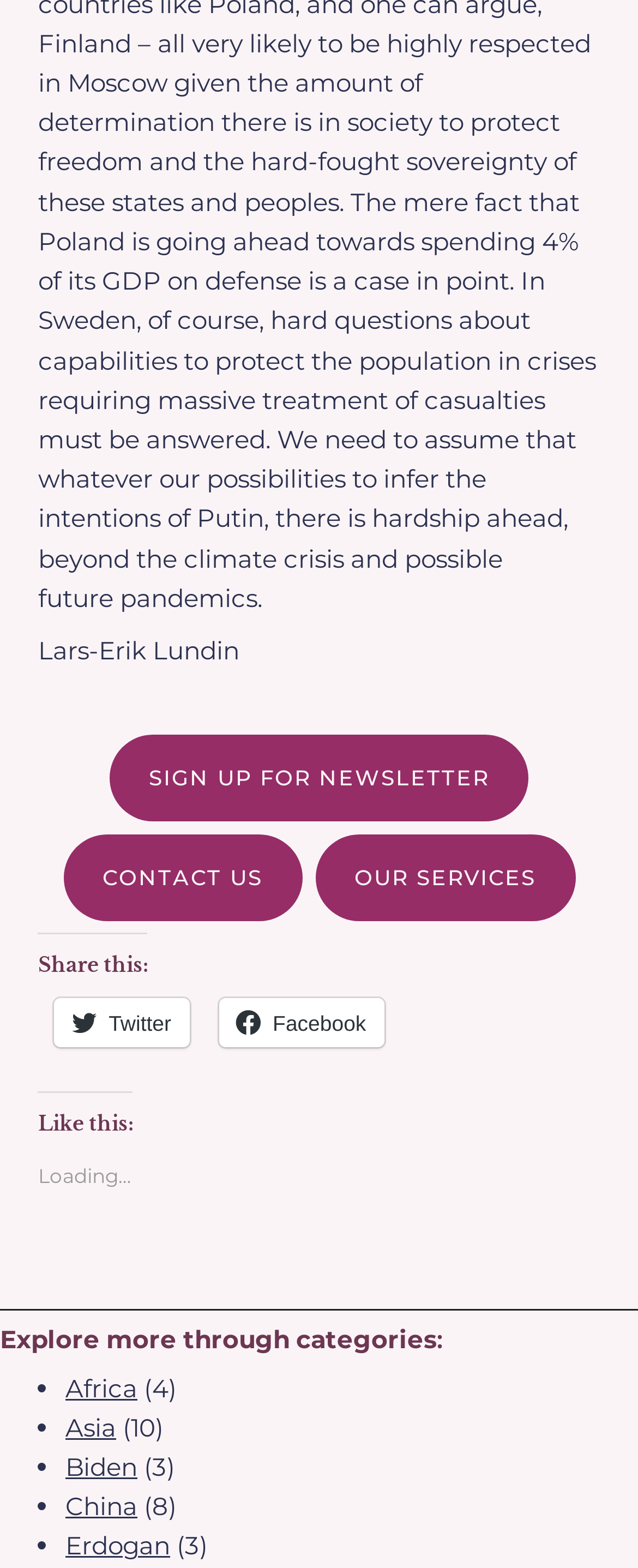What is the name of the person mentioned at the top?
Please respond to the question with a detailed and informative answer.

The name 'Lars-Erik Lundin' is mentioned at the top of the webpage, which suggests that it might be the name of the author or the person being referred to in the content.